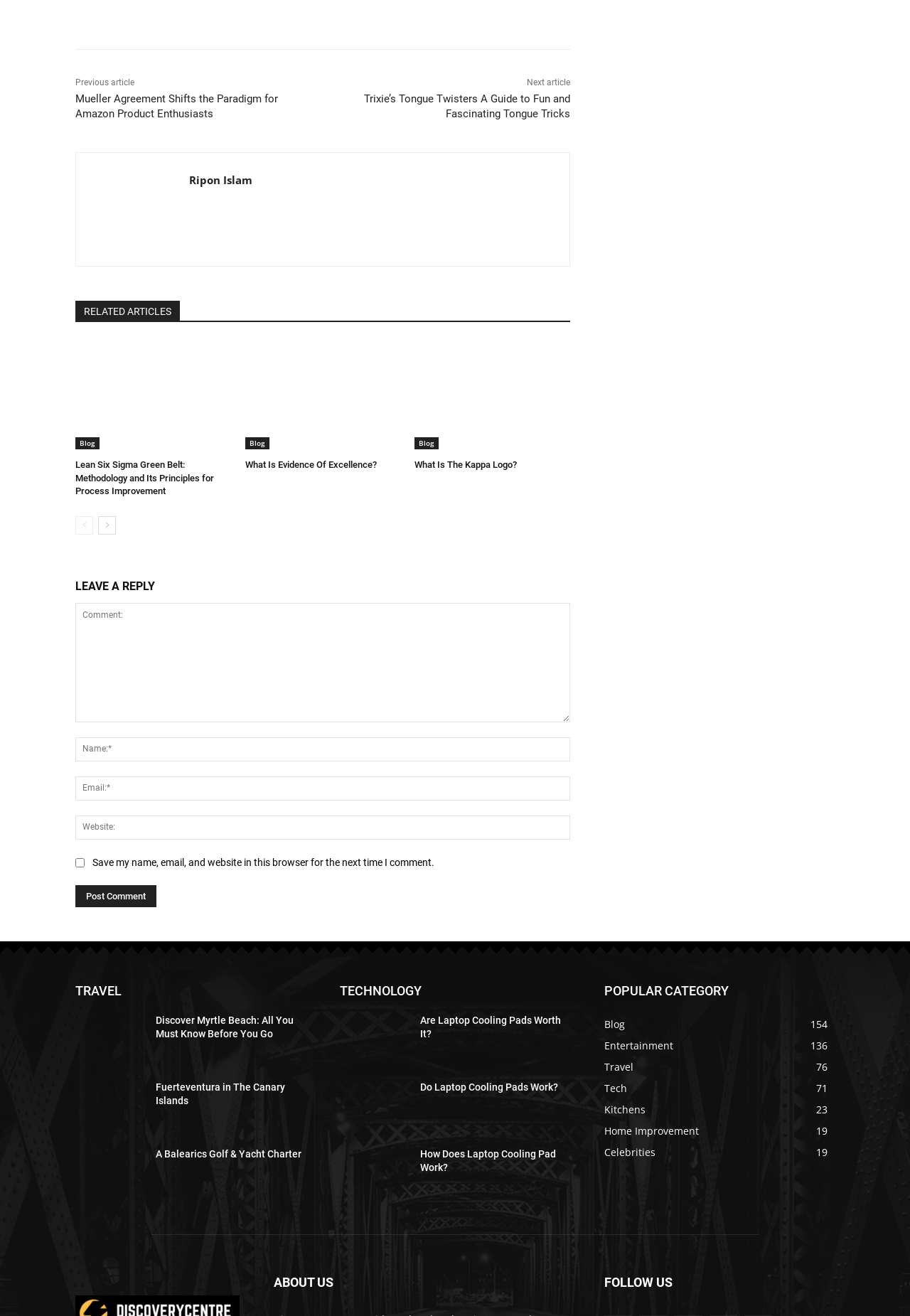What is the category of the article 'Mueller Agreement Shifts the Paradigm for Amazon Product Enthusiasts'? Please answer the question using a single word or phrase based on the image.

Blog